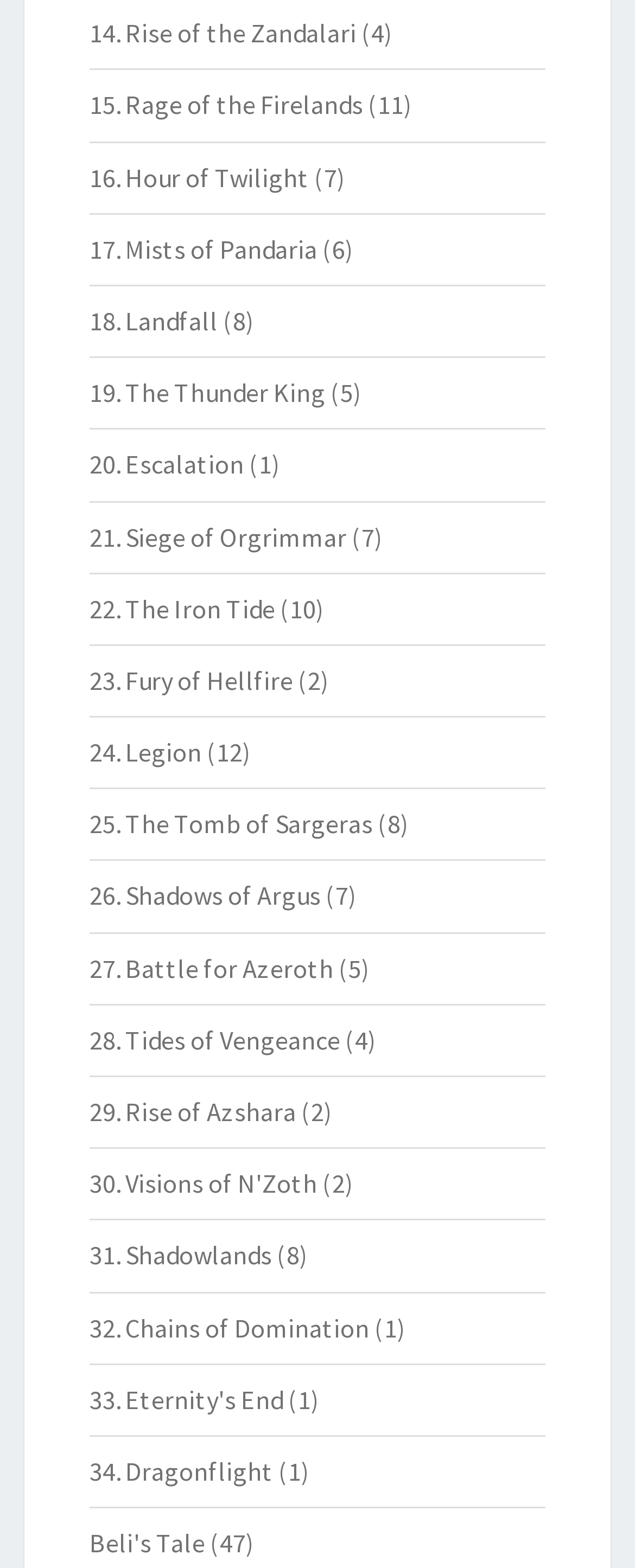Identify the bounding box coordinates of the region I need to click to complete this instruction: "Visit the company website".

None